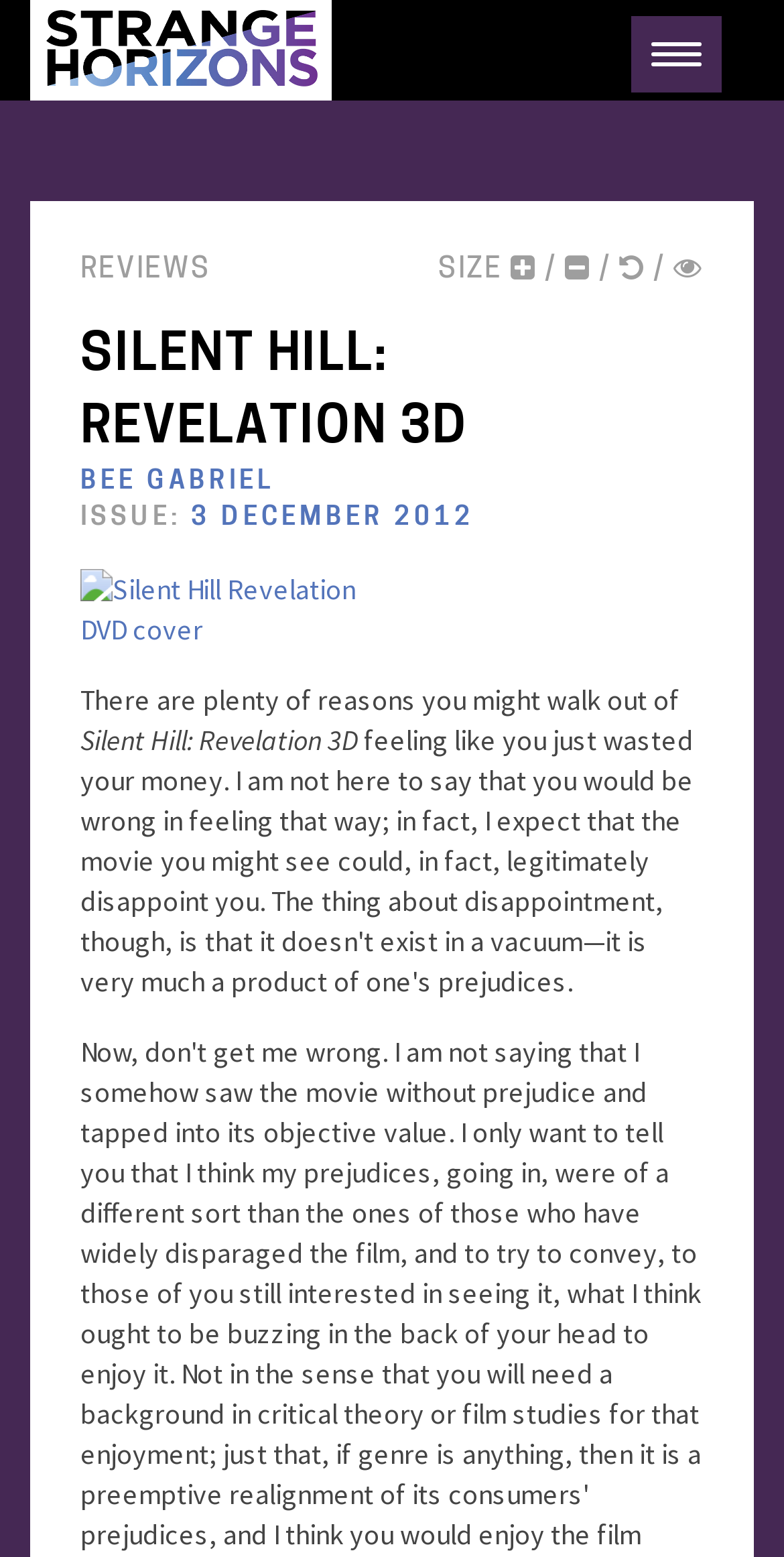Who is the author of the review?
Please look at the screenshot and answer in one word or a short phrase.

Bee Gabriel